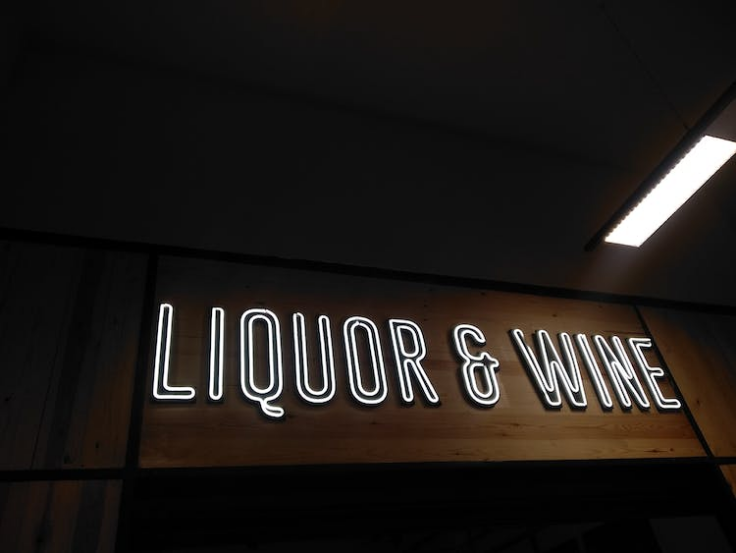What is the style of the establishment?
Please respond to the question with a detailed and thorough explanation.

The clean design of the sign, along with its modern and well-maintained setting, hints at a stylish establishment that offers a variety of alcoholic options, reflecting a commitment to quality in both aesthetics and offerings.